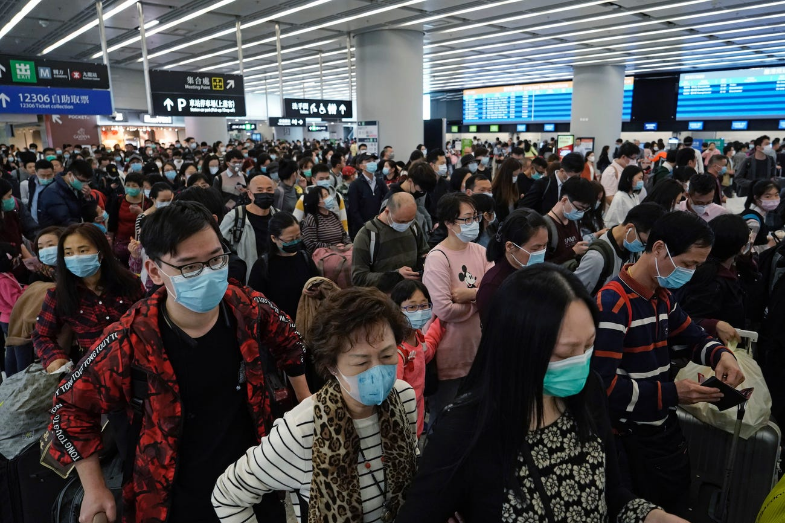Describe all the aspects of the image extensively.

The image depicts a crowded airport scene, filled with travelers wearing face masks amid heightened health concerns. The foreground features a diverse group of individuals, highlighting the urgency as they navigate through the terminal. A mix of expressions can be observed, ranging from determination to anxiety, reflecting the global situation surrounding the coronavirus pandemic. In the background, illuminated flight information boards indicate a bustling environment, while signs in various languages further emphasize the multicultural aspect of air travel. This snapshot captures a moment in time when safety measures became a necessity, illustrating the collective efforts to safeguard health in public spaces.